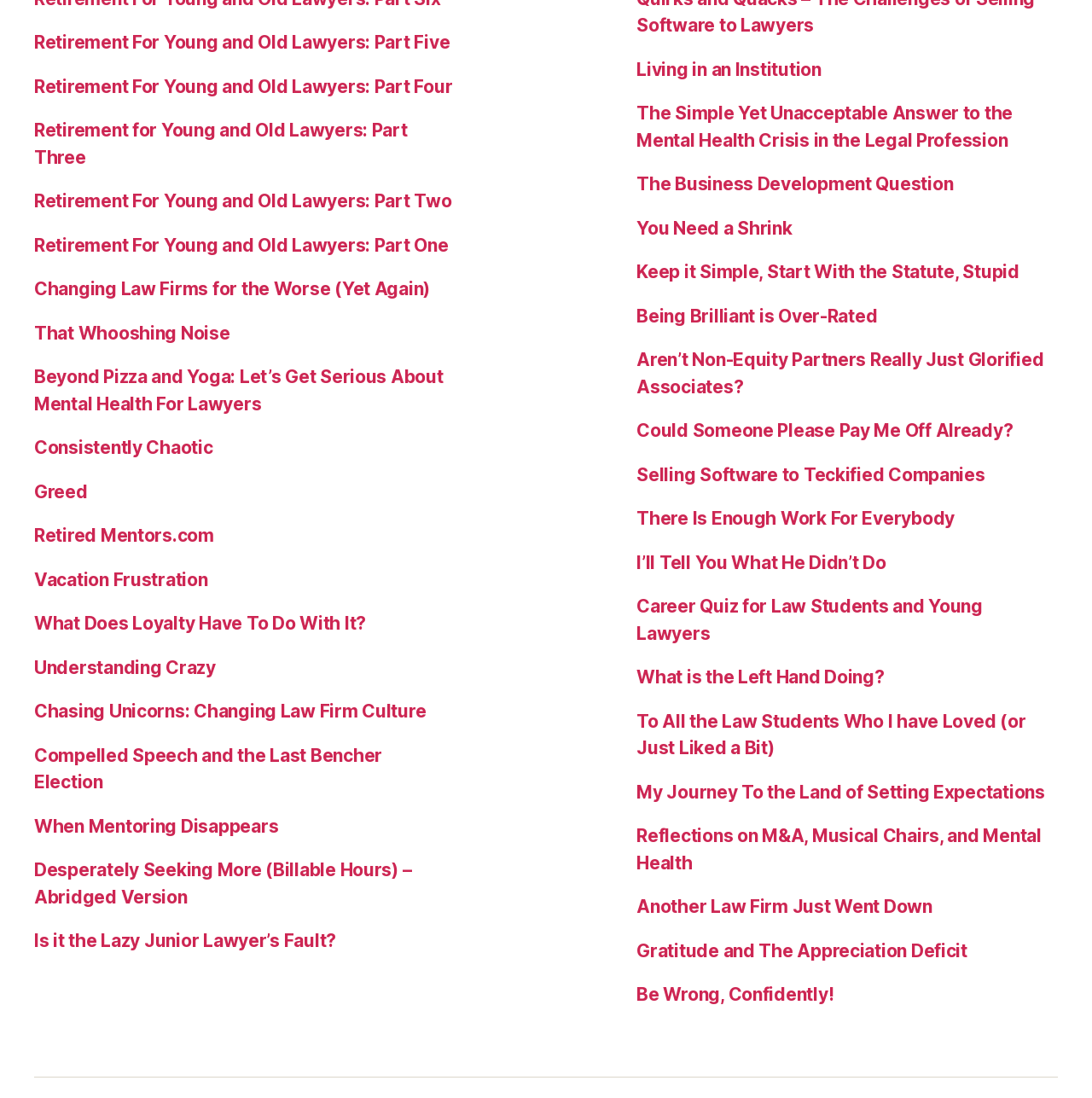Determine the bounding box coordinates of the region I should click to achieve the following instruction: "Read the article 'Retirement For Young and Old Lawyers: Part Five'". Ensure the bounding box coordinates are four float numbers between 0 and 1, i.e., [left, top, right, bottom].

[0.031, 0.029, 0.412, 0.048]